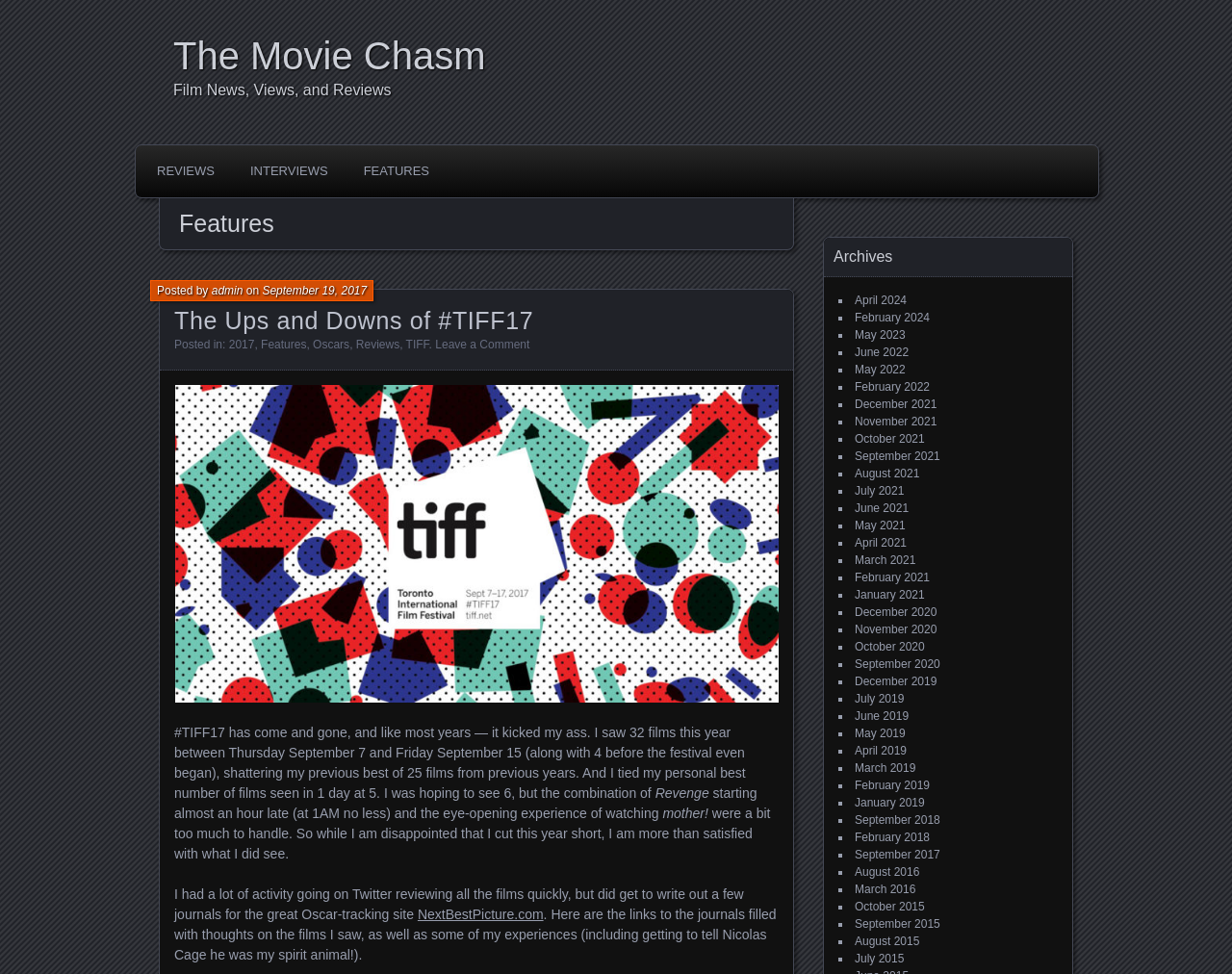Given the element description "Oscars", identify the bounding box of the corresponding UI element.

[0.254, 0.346, 0.284, 0.36]